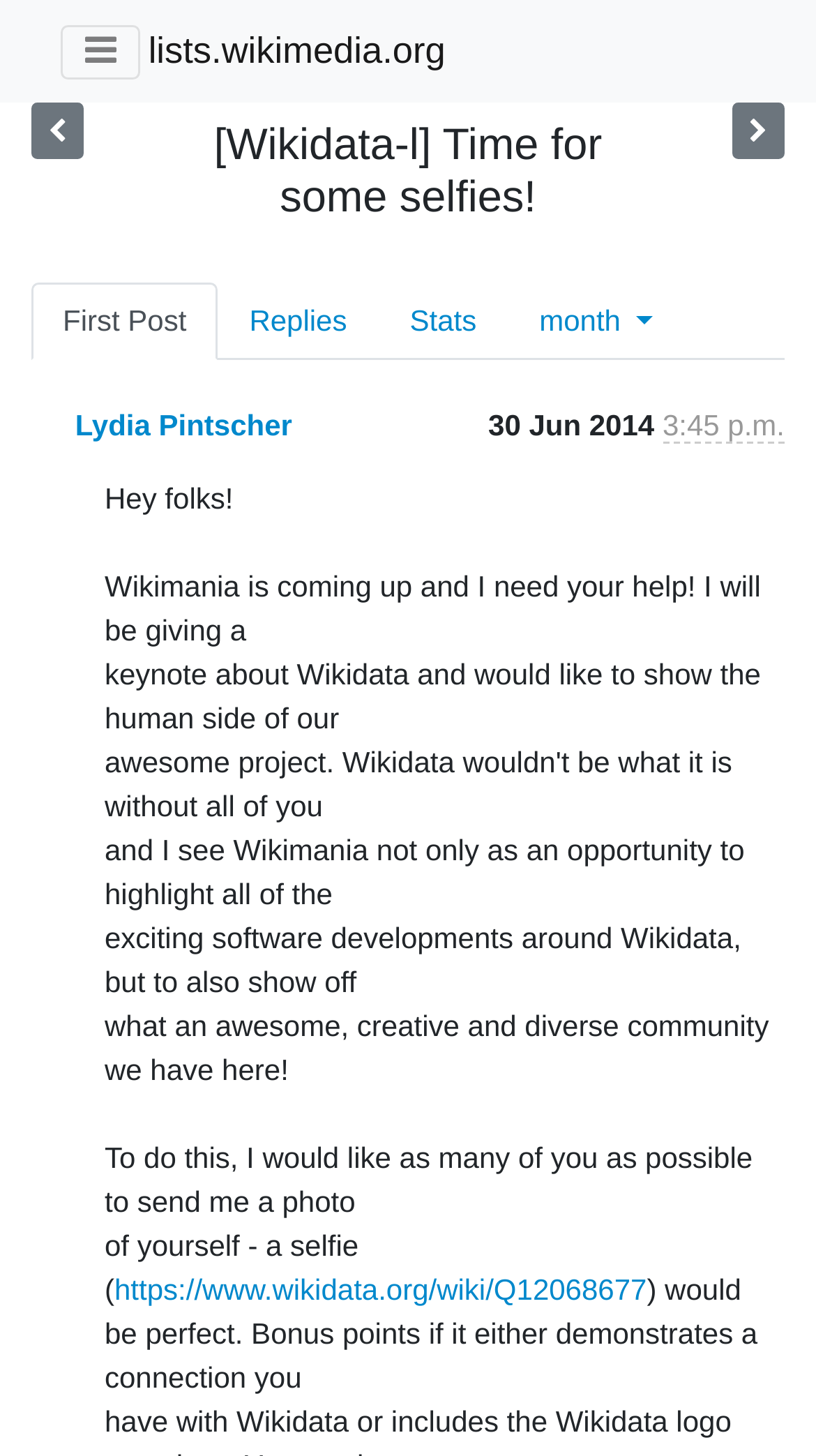What is the time of the email?
Please answer the question with a detailed and comprehensive explanation.

I found the time of the email by looking at the generic text 'Sender's time: June 30, 2014, 5:45 p.m.' within the layout table. This indicates that the email was sent at 5:45 p.m.